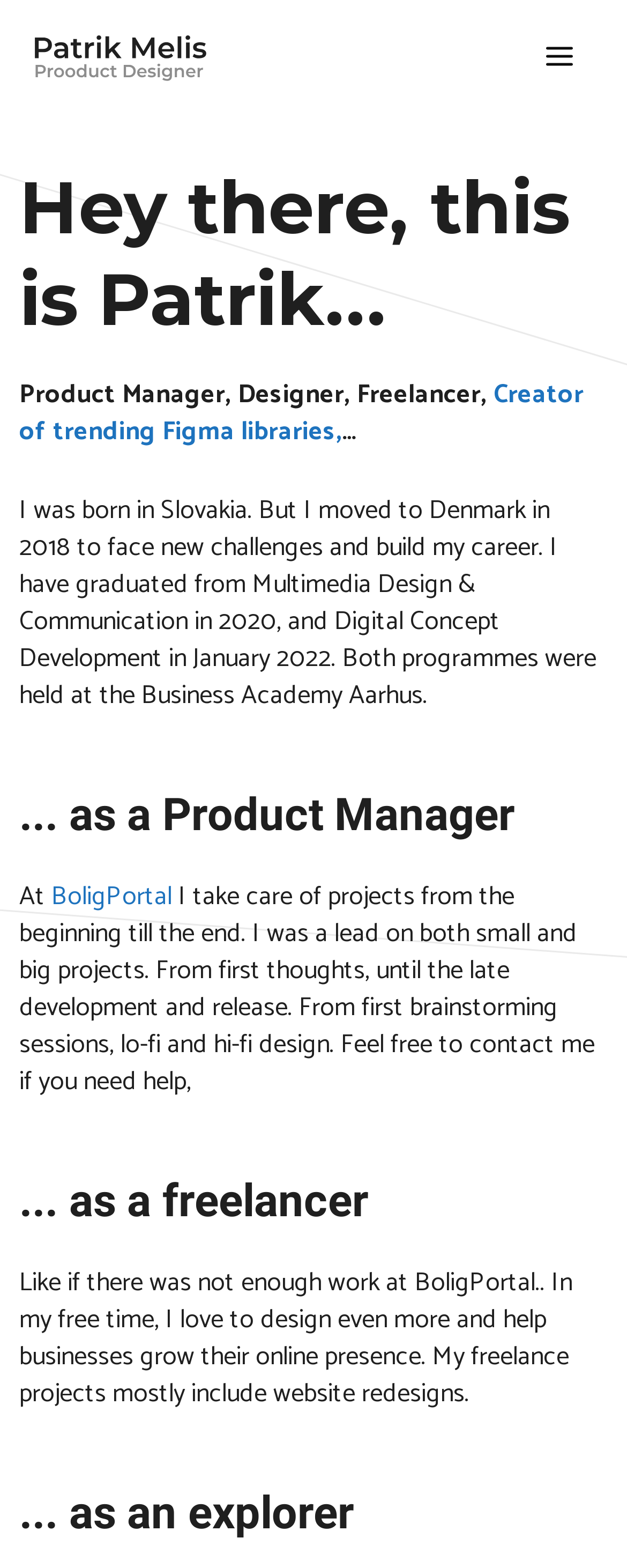Locate the bounding box of the user interface element based on this description: ",".

[0.536, 0.262, 0.546, 0.289]